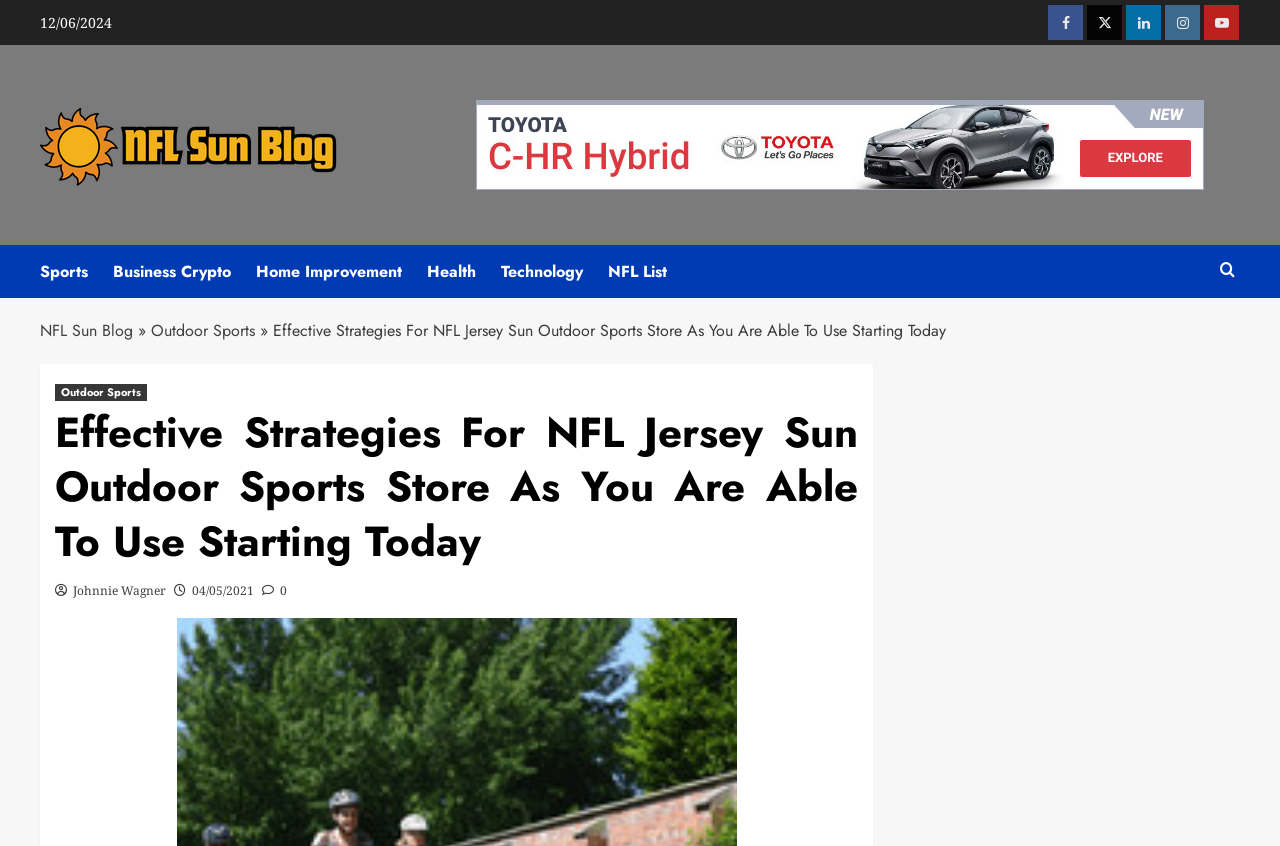Find and provide the bounding box coordinates for the UI element described with: "Johnnie Wagner".

[0.057, 0.688, 0.13, 0.708]